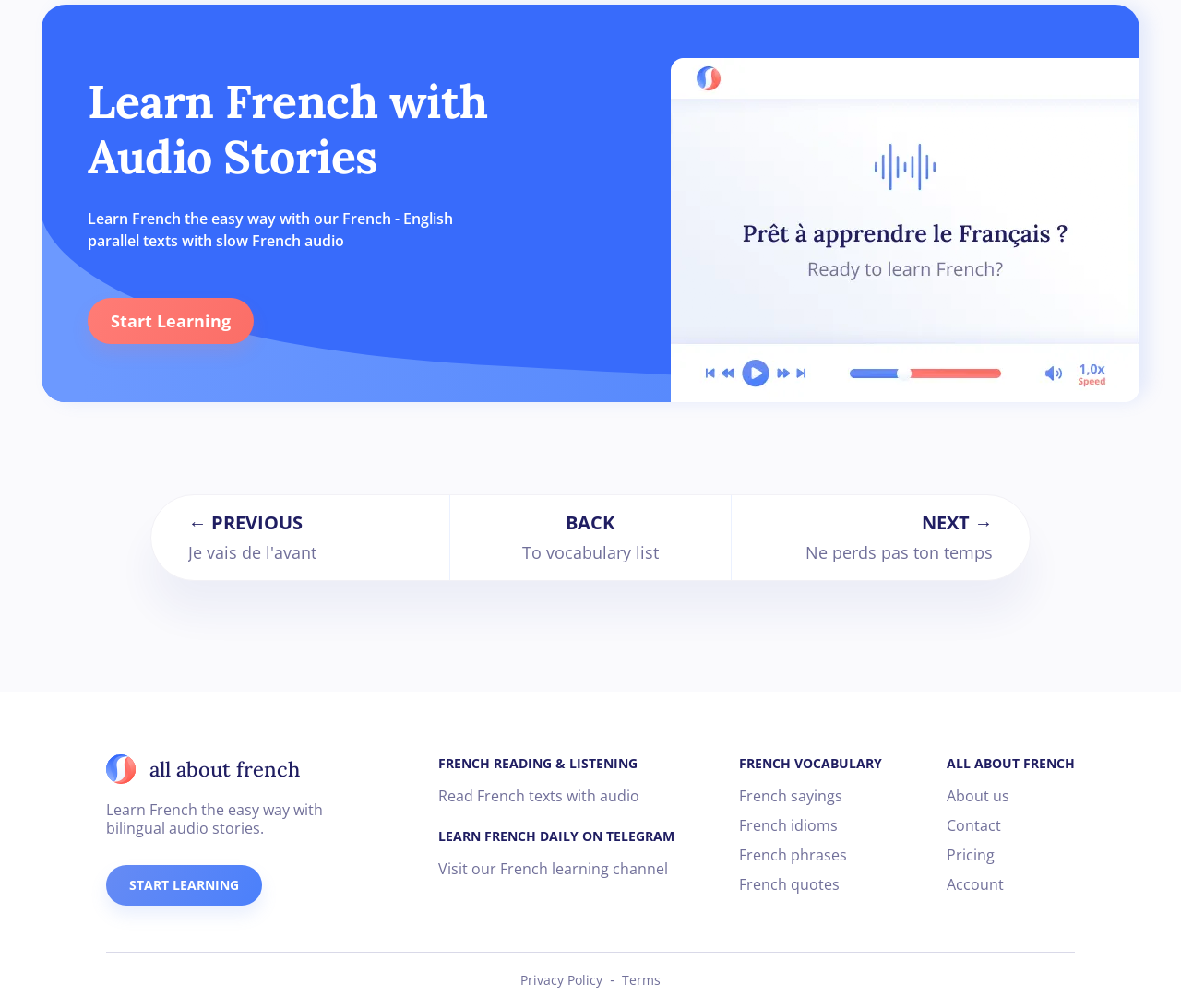Please specify the coordinates of the bounding box for the element that should be clicked to carry out this instruction: "Learn about the website". The coordinates must be four float numbers between 0 and 1, formatted as [left, top, right, bottom].

[0.802, 0.78, 0.855, 0.799]